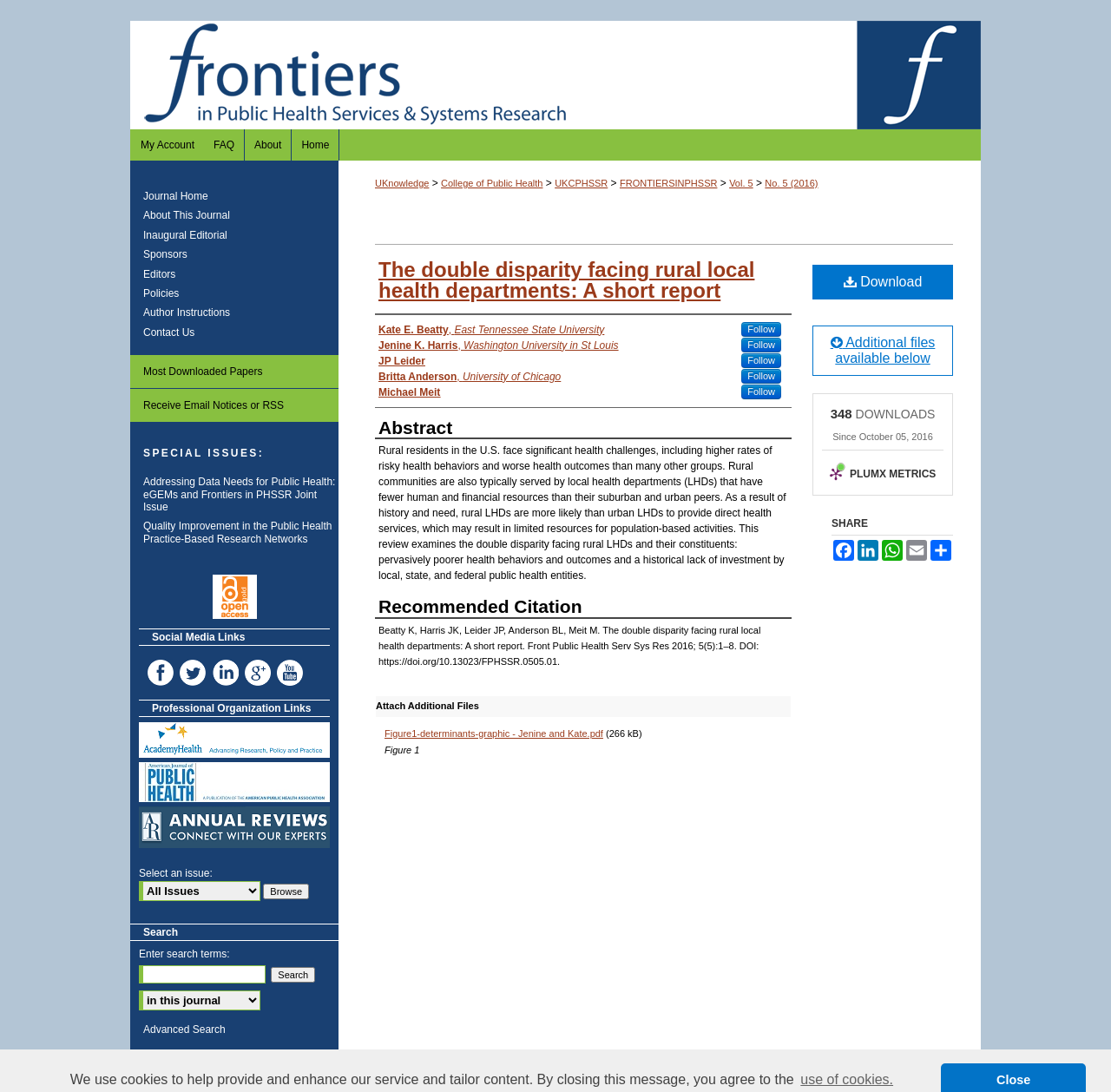Summarize the webpage with intricate details.

This webpage appears to be a research article published in an academic journal. At the top of the page, there is a navigation menu with links to "Menu", "My Account", "FAQ", "About", and "Home". Below this, there is a heading that reads "Frontiers in Public Health Services and Systems Research" with a link to the same title. 

To the right of this heading, there are several links to related organizations, including "UKnowledge", "College of Public Health", "UKCPHSSR", and "FRONTIERSINPHSSR". Below these links, there is a heading that reads "The double disparity facing rural local health departments: A short report" with a link to the same title. 

The article's authors, Kate E. Beatty, Jenine K. Harris, JP Leider, Britta Anderson, and Michael Meit, are listed below the title, along with links to their profiles. The abstract of the article is provided, which discusses the health challenges faced by rural residents in the U.S. and the lack of resources available to local health departments. 

Below the abstract, there are links to download additional files, including a figure. The article's recommended citation is also provided. On the right side of the page, there are links to share the article on social media platforms, as well as a link to view the article's download statistics. 

At the bottom of the page, there are links to the journal's home page, about the journal, and other related information. There are also links to special issues of the journal and social media links.